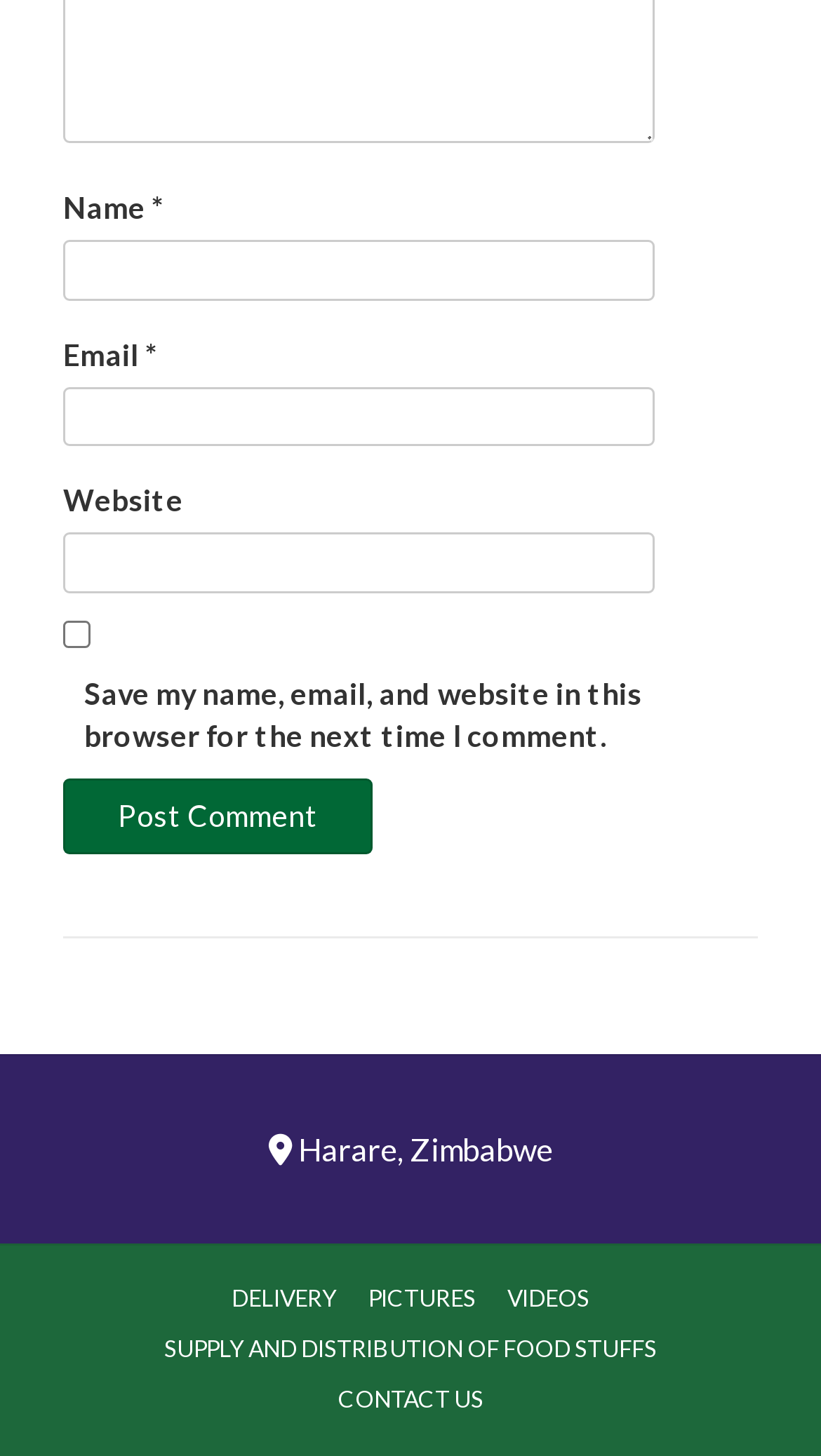Identify the bounding box coordinates of the clickable region required to complete the instruction: "Visit the CONTACT US page". The coordinates should be given as four float numbers within the range of 0 and 1, i.e., [left, top, right, bottom].

[0.401, 0.949, 0.599, 0.973]